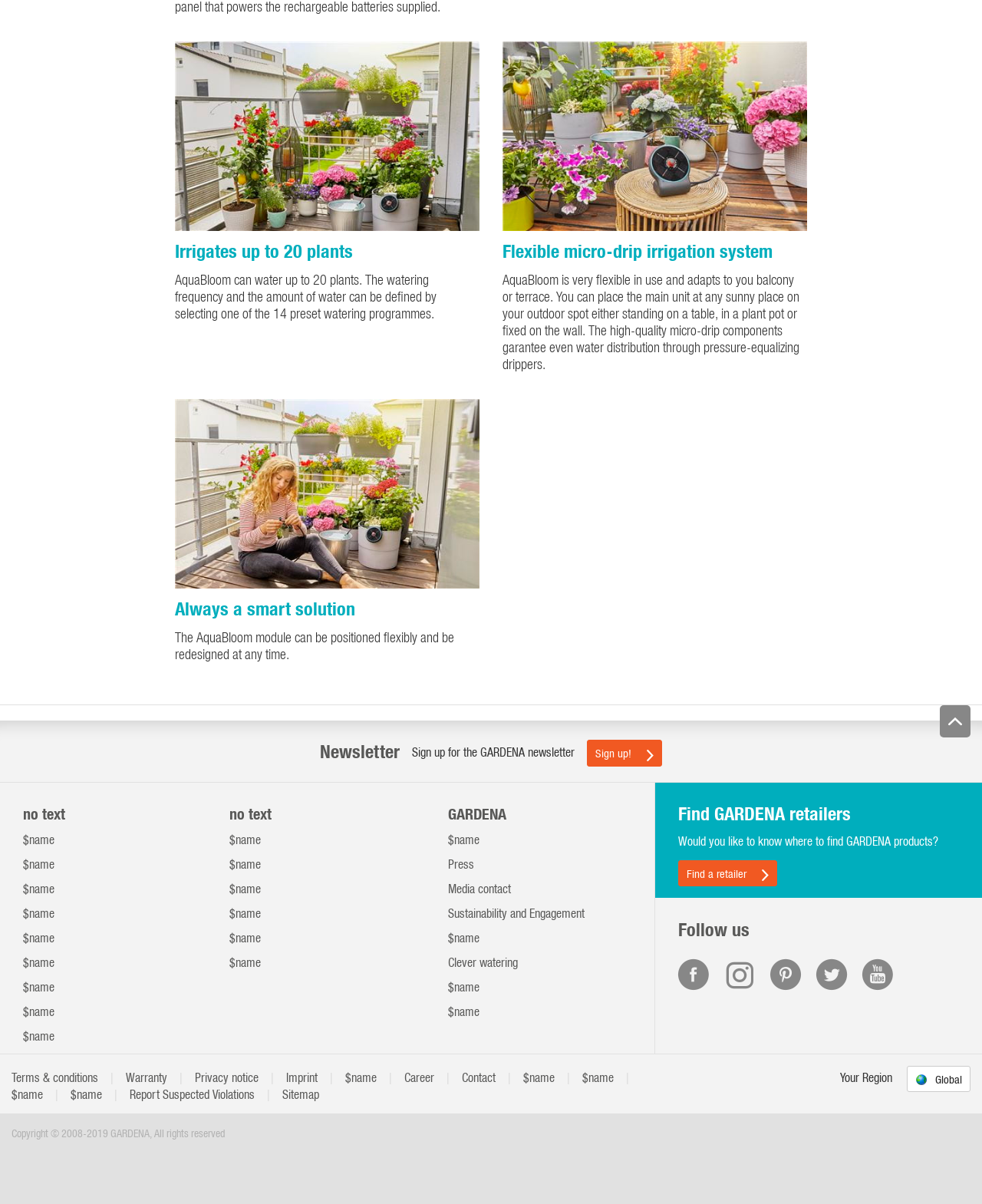Identify the bounding box coordinates of the section to be clicked to complete the task described by the following instruction: "Follow us on Facebook". The coordinates should be four float numbers between 0 and 1, formatted as [left, top, right, bottom].

[0.691, 0.788, 0.722, 0.823]